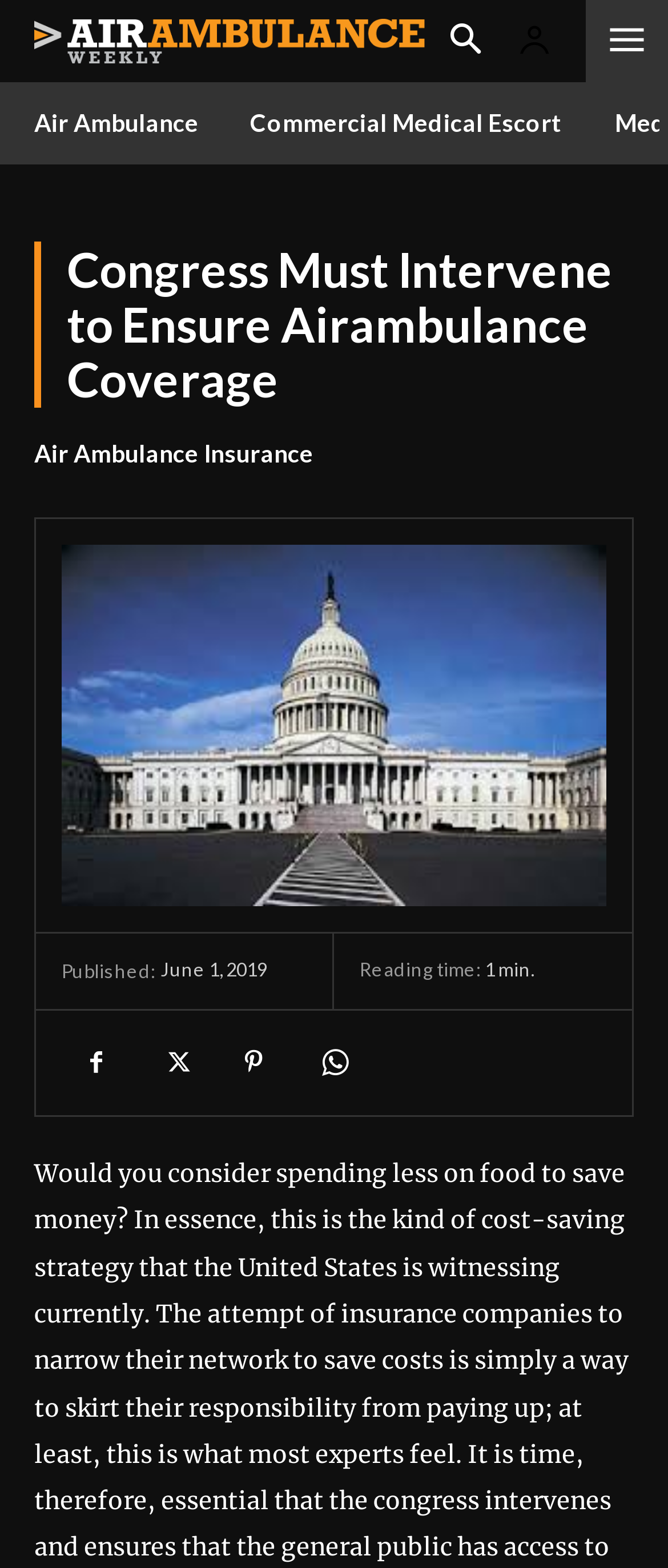Please provide the bounding box coordinates for the UI element as described: "Air Ambulance". The coordinates must be four floats between 0 and 1, represented as [left, top, right, bottom].

[0.013, 0.052, 0.336, 0.105]